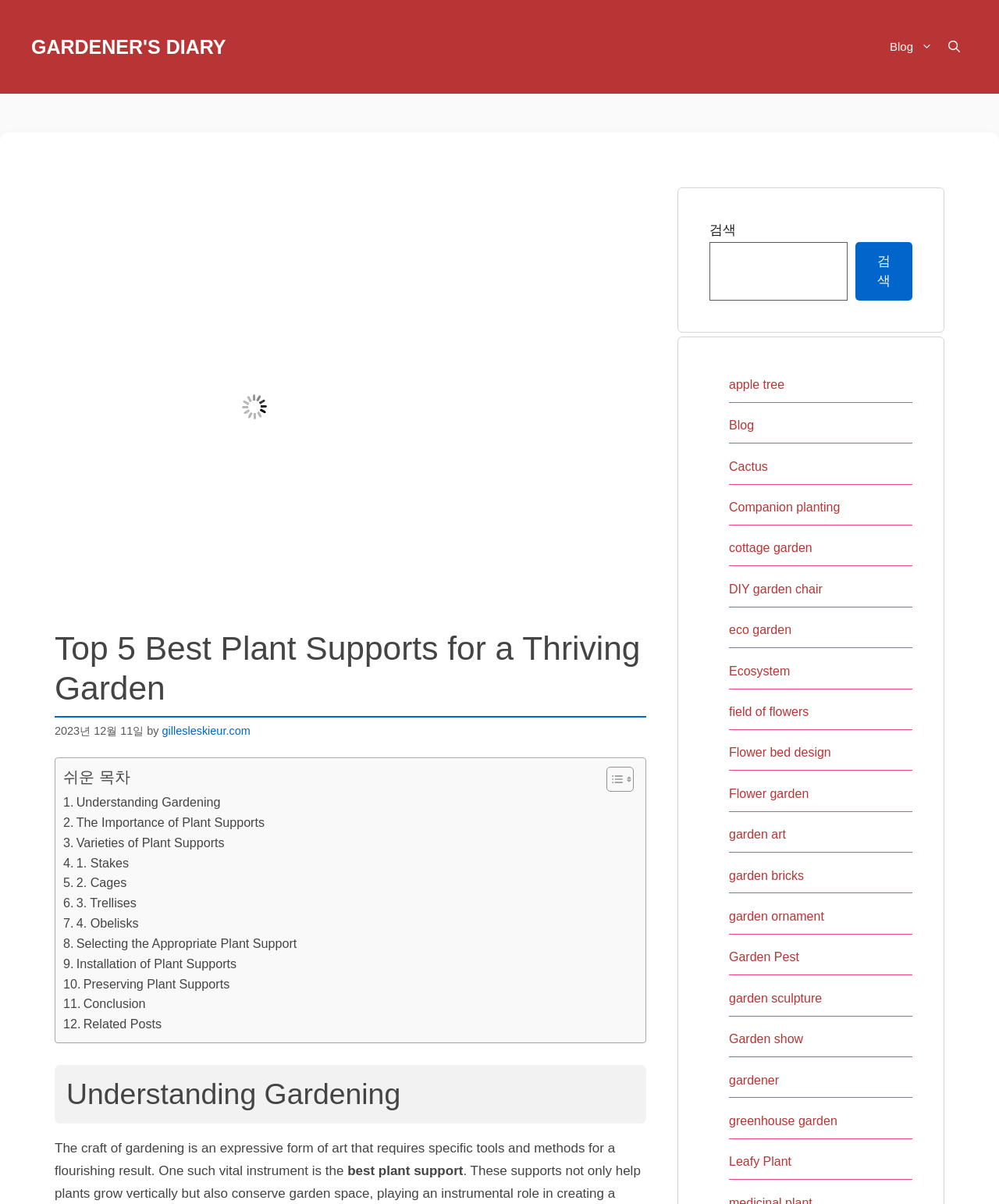Create a detailed narrative describing the layout and content of the webpage.

This webpage is about the top 5 best plant supports for a thriving garden. At the top, there is a banner with the site's name, "GARDENER'S DIARY", and a navigation menu with links to the blog and a search button. Below the banner, there is a large image with a caption "Comprehensive Guide to the Best Plant Supports for Your Garden".

The main content area is divided into sections, starting with a heading "Top 5 Best Plant Supports for a Thriving Garden" followed by a time stamp and the author's name. The first section is an introduction to gardening, explaining that it requires specific tools and methods for a flourishing result, and one such vital instrument is the best plant support.

Below the introduction, there is a table of contents with links to different sections of the article, including "Understanding Gardening", "The Importance of Plant Supports", "Varieties of Plant Supports", and more.

The main article content starts with a section titled "Understanding Gardening", which discusses the craft of gardening as an expressive form of art. The text is accompanied by links to related posts and other articles on gardening topics.

On the right side of the page, there is a complementary section with a search bar and links to various gardening-related topics, such as apple trees, cacti, companion planting, and more.